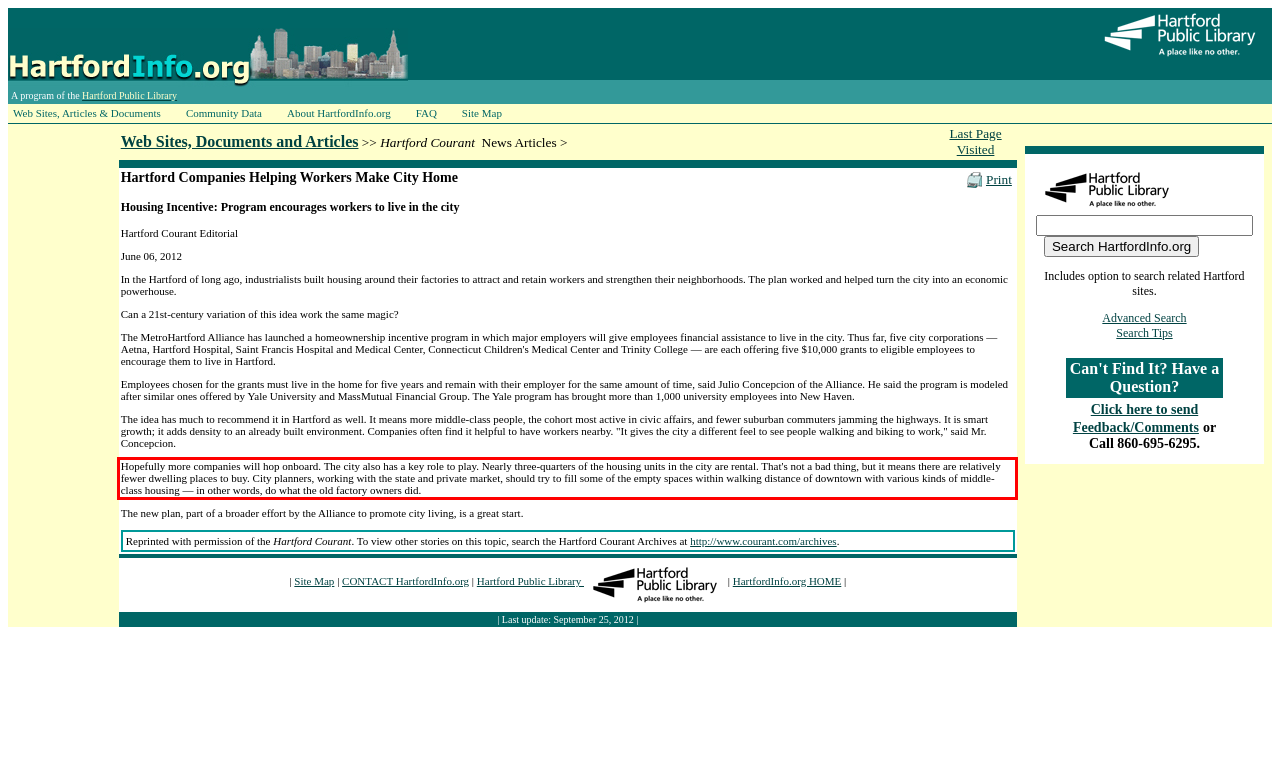Please use OCR to extract the text content from the red bounding box in the provided webpage screenshot.

Hopefully more companies will hop onboard. The city also has a key role to play. Nearly three-quarters of the housing units in the city are rental. That's not a bad thing, but it means there are relatively fewer dwelling places to buy. City planners, working with the state and private market, should try to fill some of the empty spaces within walking distance of downtown with various kinds of middle-class housing — in other words, do what the old factory owners did.